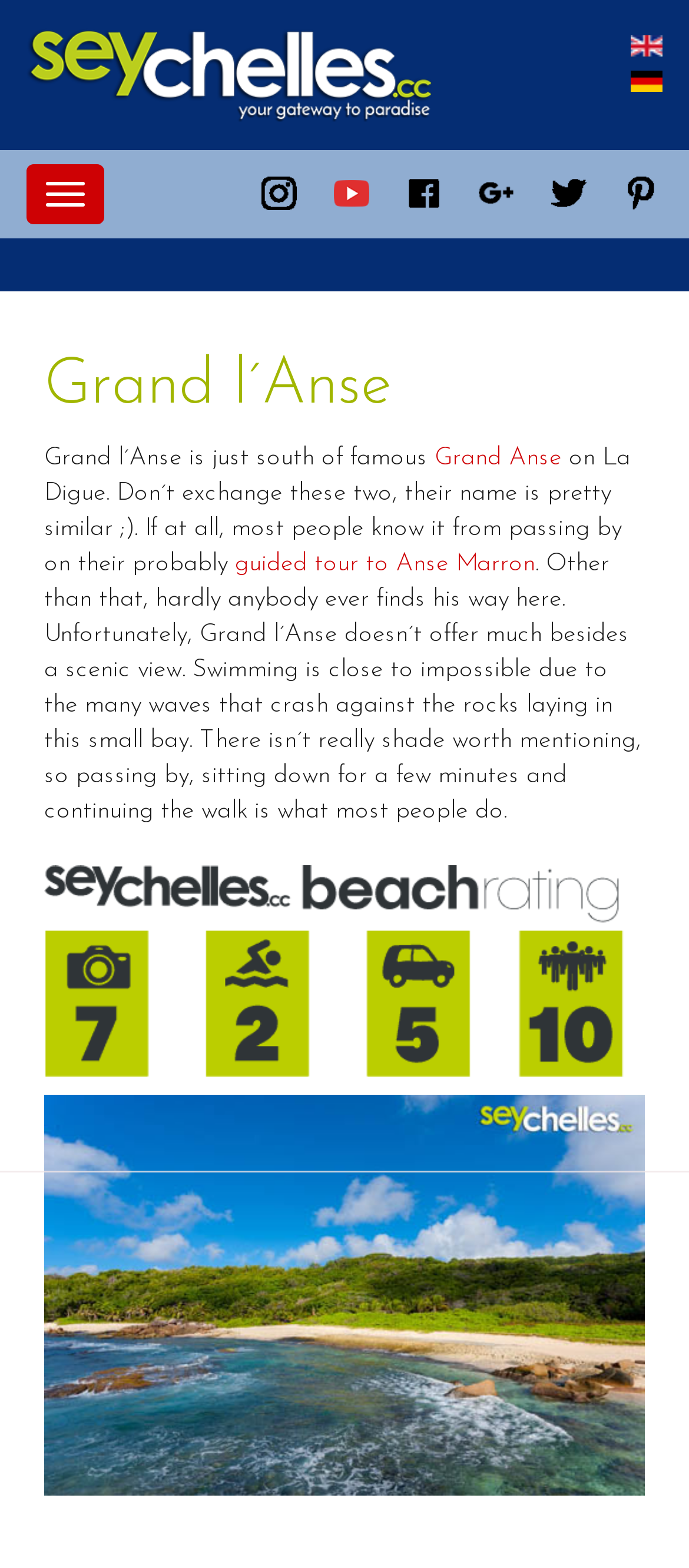Find the UI element described as: "alt="twitter Icon"" and predict its bounding box coordinates. Ensure the coordinates are four float numbers between 0 and 1, [left, top, right, bottom].

[0.8, 0.114, 0.851, 0.131]